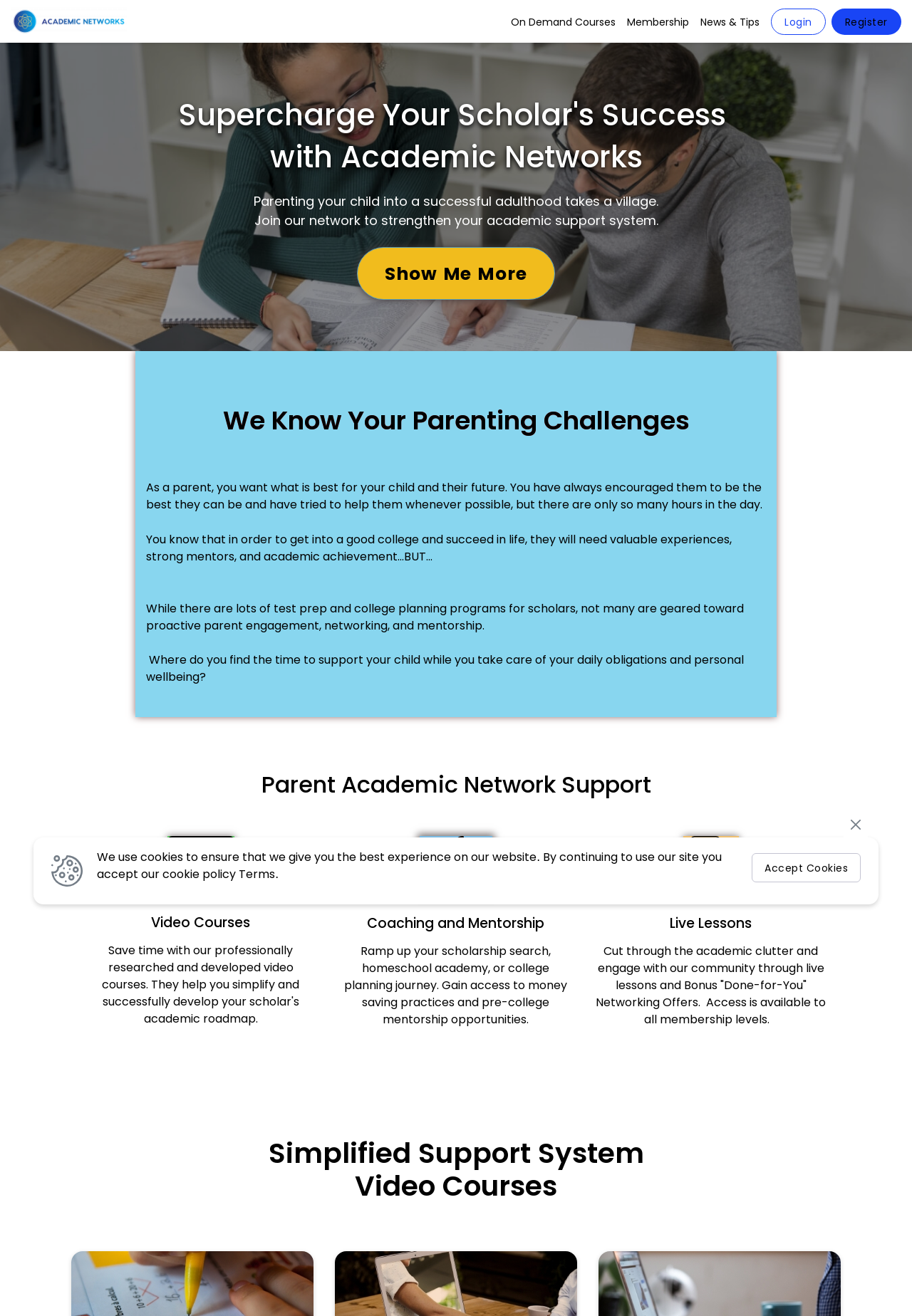Please determine the main heading text of this webpage.

Supercharge Your Scholar's Success 
with Academic Networks